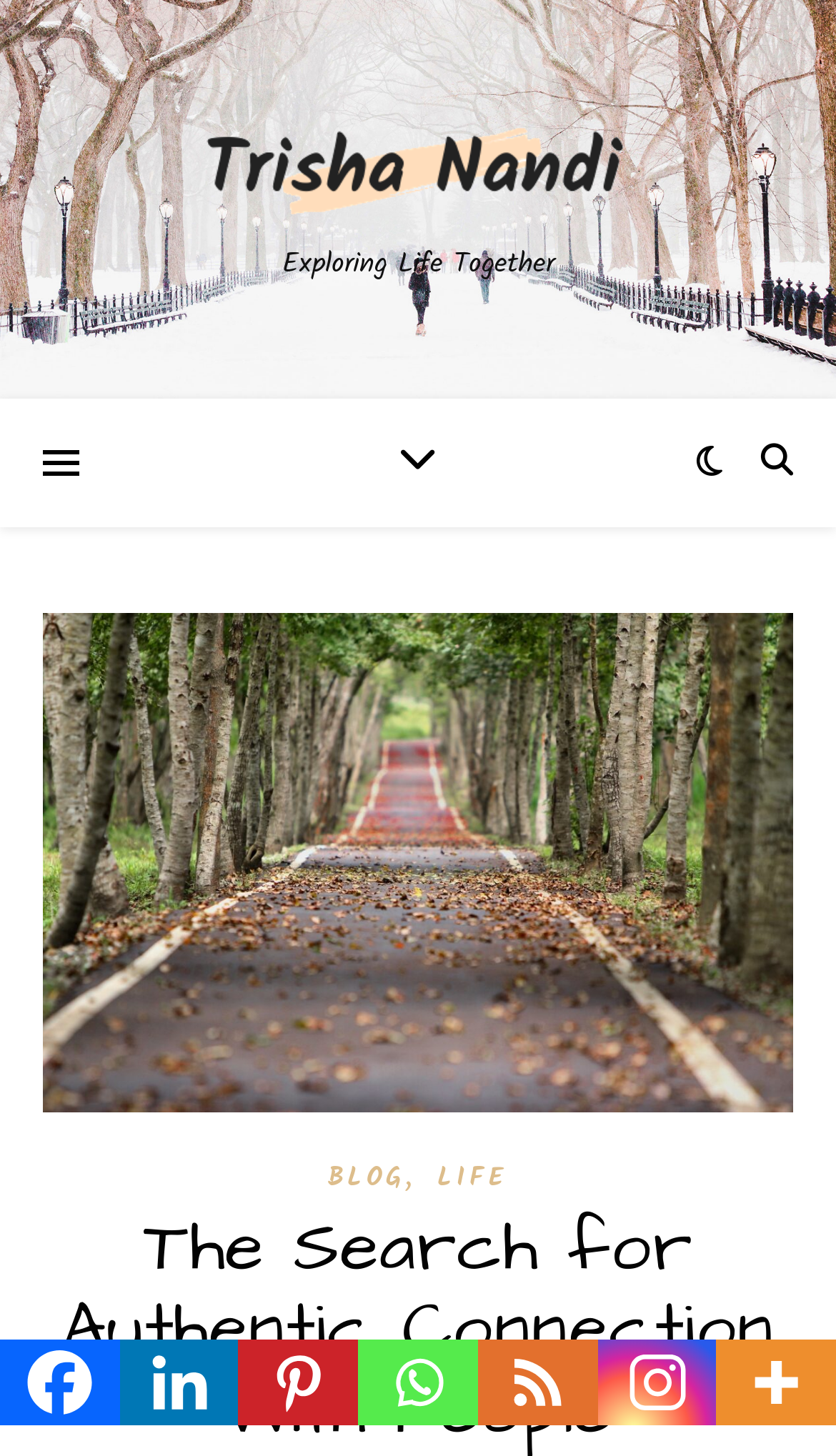Please find the bounding box coordinates of the clickable region needed to complete the following instruction: "Click on the author's name". The bounding box coordinates must consist of four float numbers between 0 and 1, i.e., [left, top, right, bottom].

[0.244, 0.074, 0.756, 0.15]